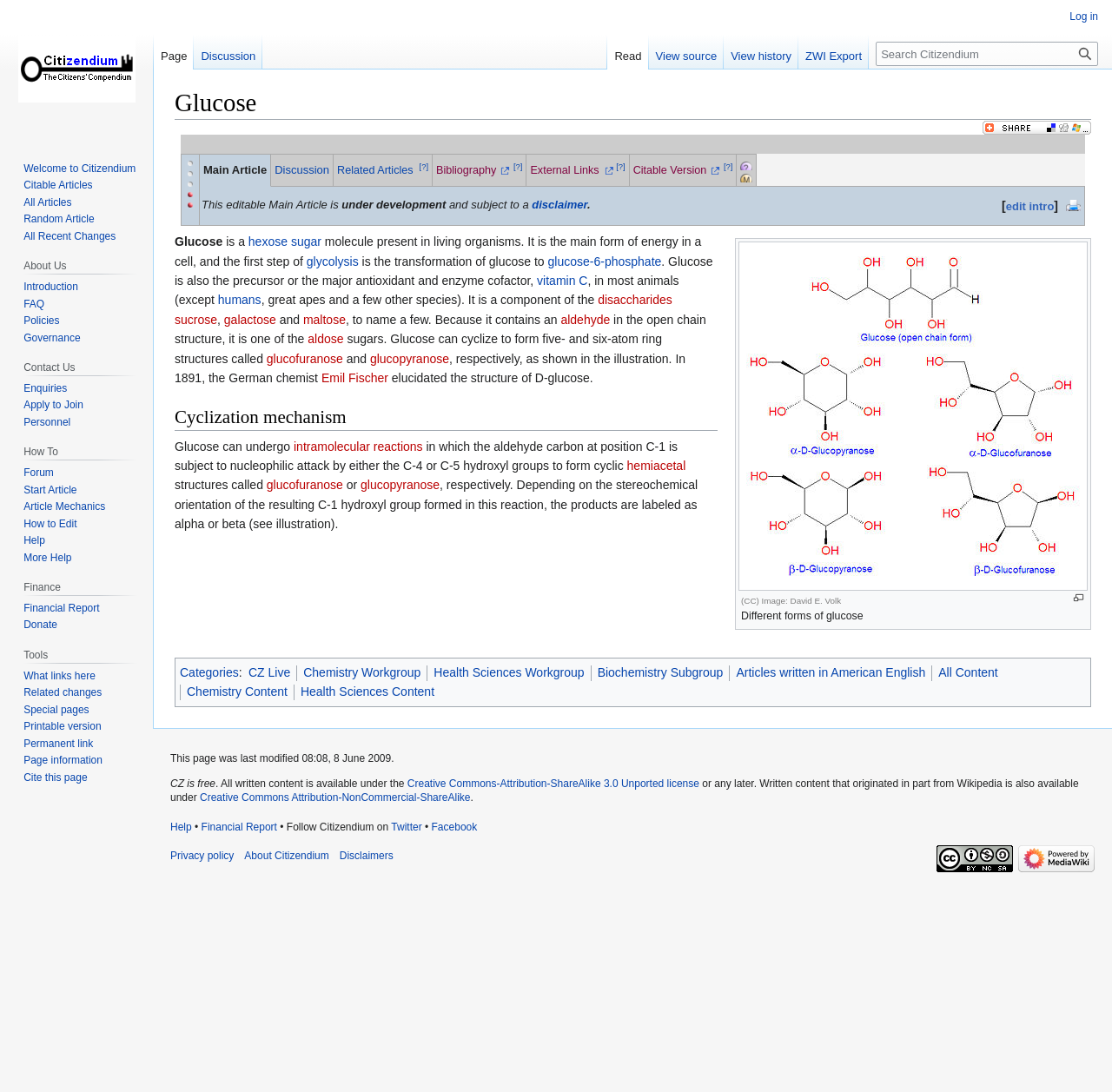Please examine the image and answer the question with a detailed explanation:
What is the precursor of vitamin C?

The webpage states that glucose is also the precursor or the major antioxidant and enzyme cofactor, vitamin C, in most animals (except humans, great apes and a few other species).